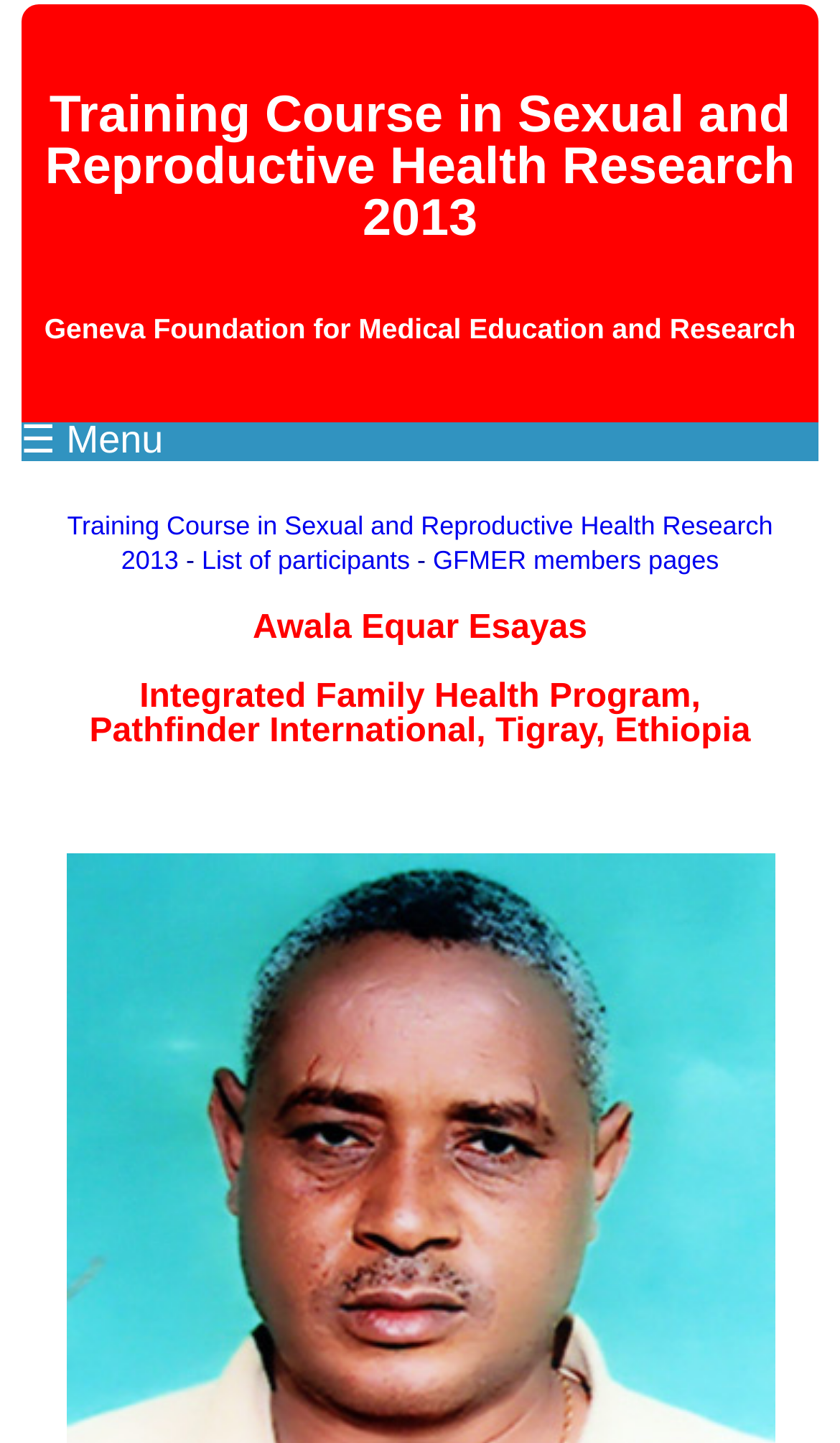Generate an in-depth caption that captures all aspects of the webpage.

The webpage appears to be a profile or information page about Awala Equar Esayas, related to the Integrated Family Health Program, Pathfinder International, Tigray, Ethiopia. 

At the top, there is a title that matches the meta description, which is "Awala Equar Esayas - Integrated Family Health Program, Pathfinder International, Tigray, Ethiopia - Training Course in Sexual and Reproductive Health Research 2013". 

Below the title, there is a menu link on the left side, labeled "☰ Menu". To the right of the menu link, there is a text "Geneva Foundation for Medical Education and Research". 

Further down, there are three links in a row, starting from the left: "Training Course in Sexual and Reproductive Health Research 2013", followed by a hyphen, then "List of participants", and finally "GFMER members pages" on the right side. 

Below these links, there is a section with two lines of text. The first line contains the name "Awala Equar Esayas", and the second line describes the program, "Integrated Family Health Program, Pathfinder International, Tigray, Ethiopia". There is a small gap between these two lines, indicated by a non-breaking space character.